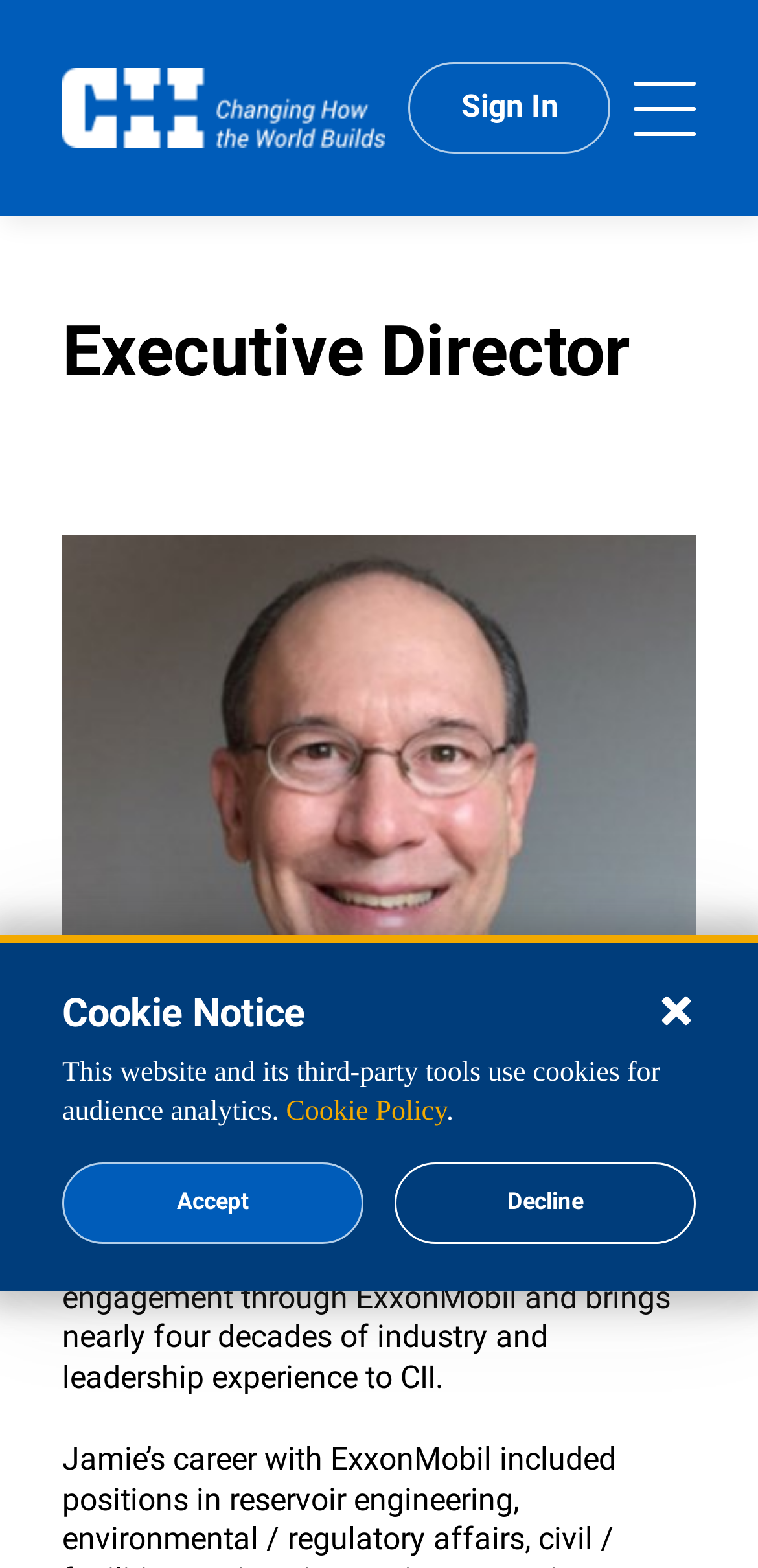What is Jamie Gerbrecht's position?
Please provide a full and detailed response to the question.

I found this information by looking at the heading element that says 'Executive Director' and the static text that describes Jamie Gerbrecht as CII's Executive Director.